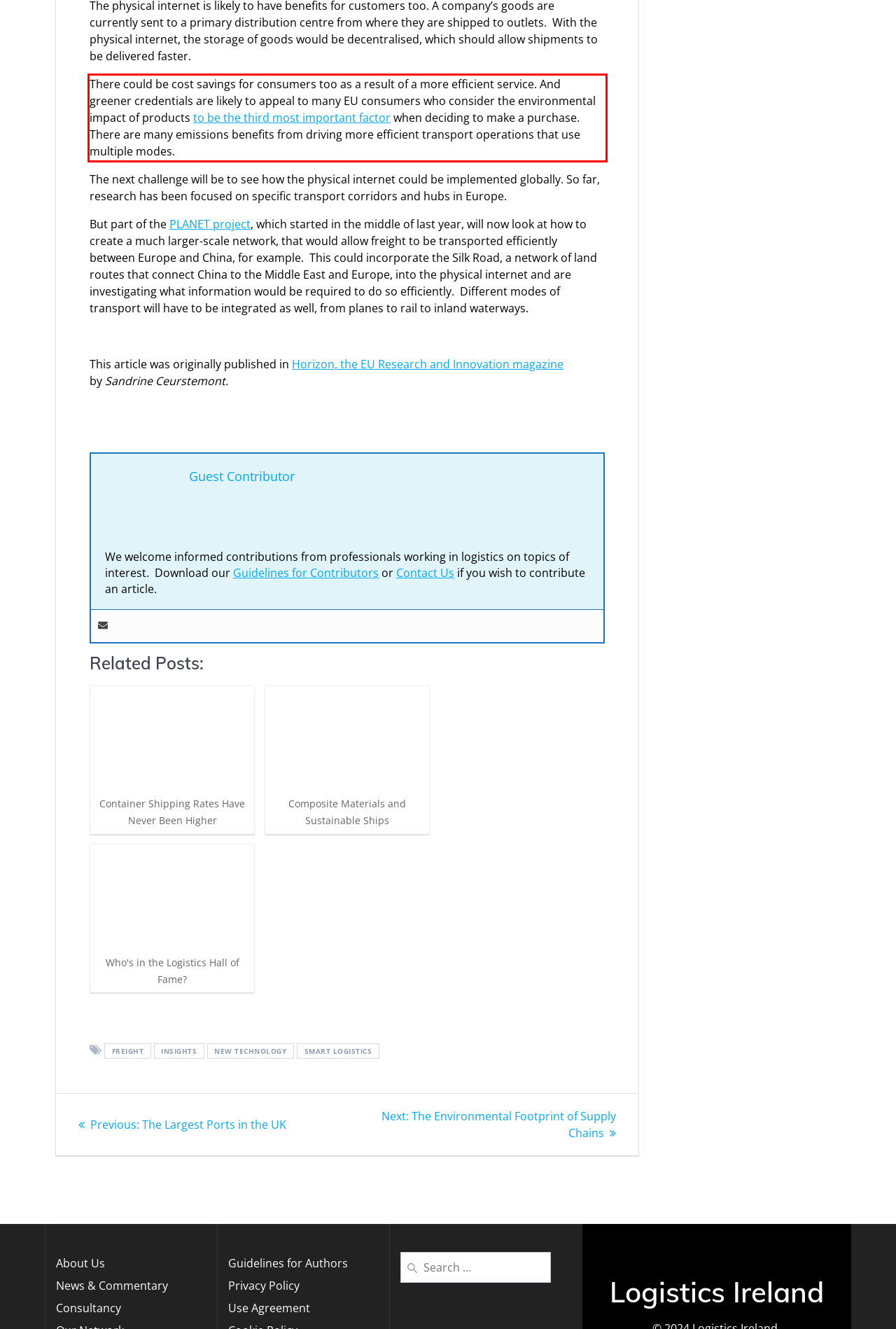Given a webpage screenshot, locate the red bounding box and extract the text content found inside it.

There could be cost savings for consumers too as a result of a more efficient service. And greener credentials are likely to appeal to many EU consumers who consider the environmental impact of products to be the third most important factor when deciding to make a purchase. There are many emissions benefits from driving more efficient transport operations that use multiple modes.